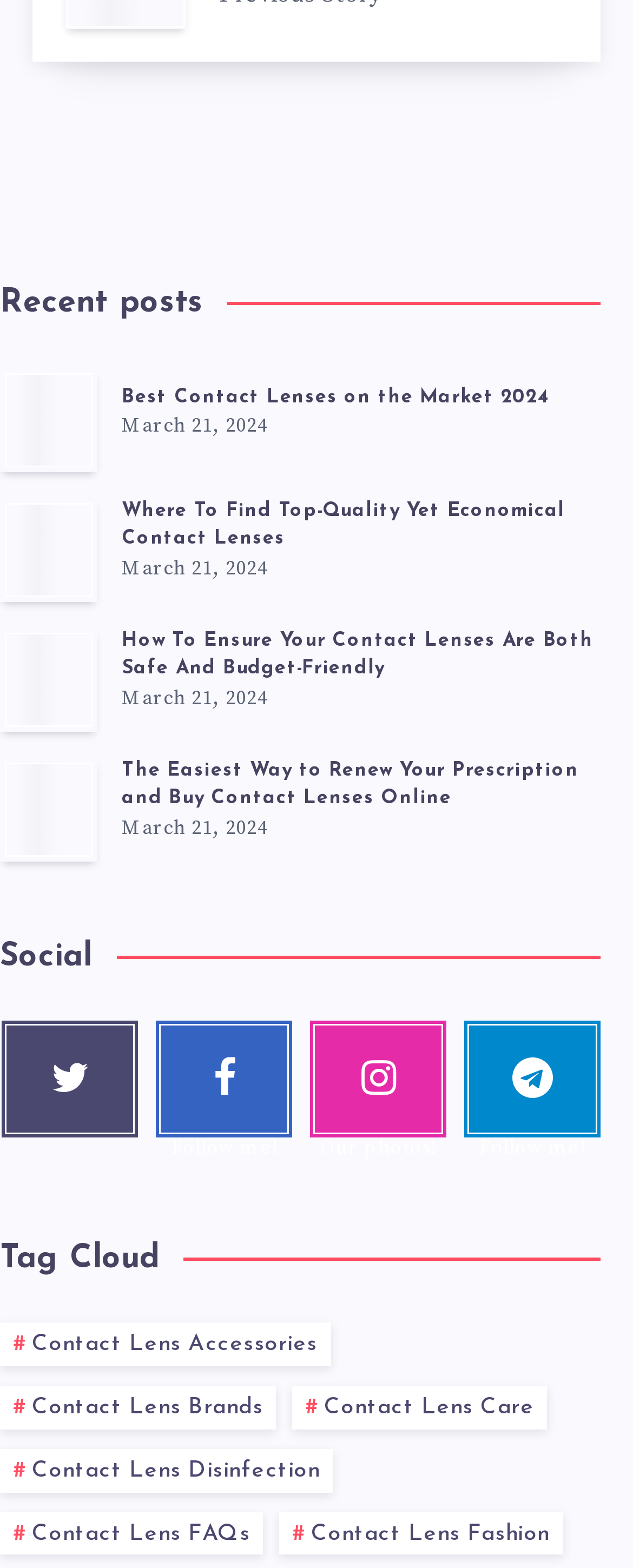How many social media links are available?
Answer the question with a single word or phrase derived from the image.

4